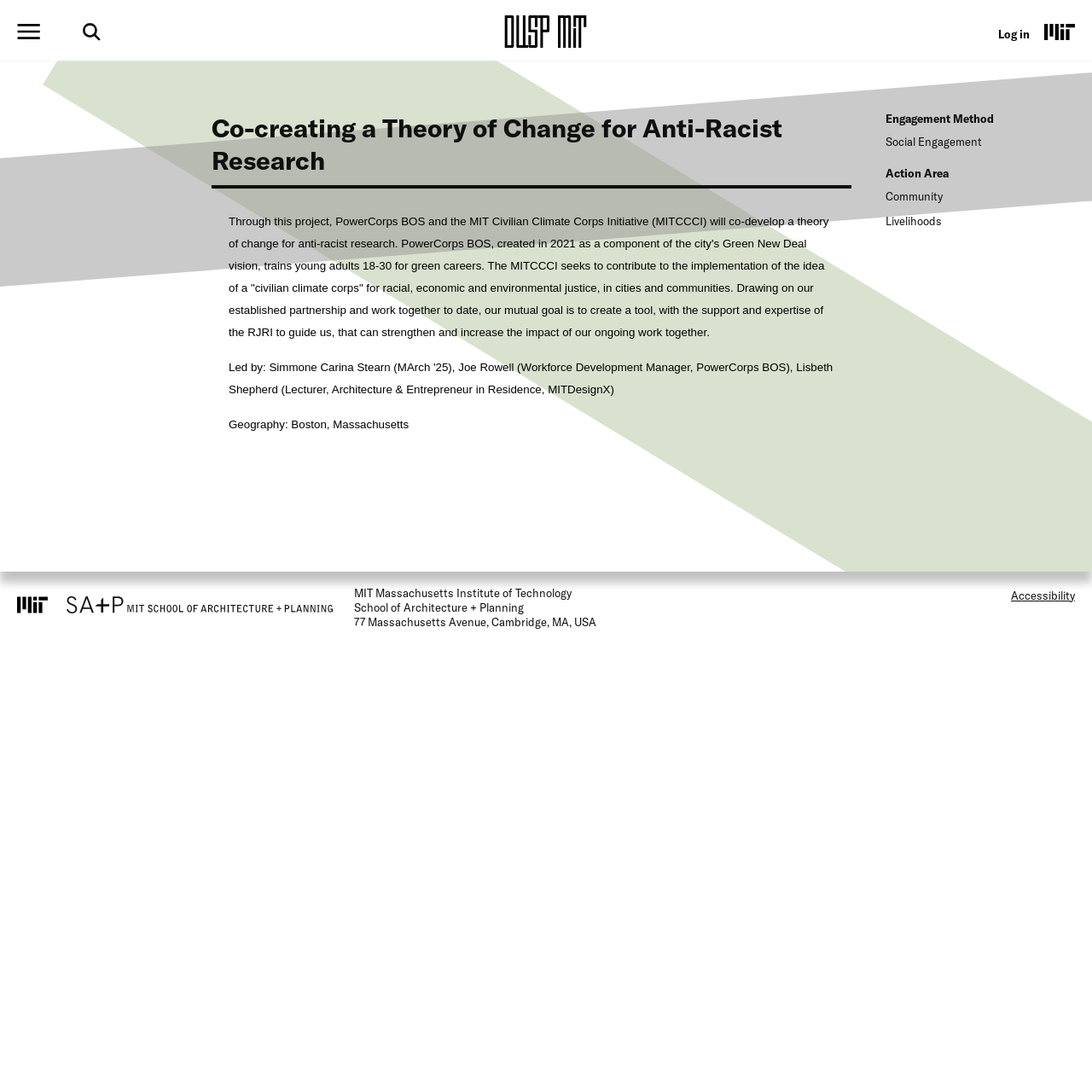Carefully examine the image and provide an in-depth answer to the question: What is the goal of the project?

I found the answer by looking at the text in the article section, which mentions that the goal is to 'create a tool, with the support and expertise of the RJRI to guide us, that can strengthen and increase the impact of our ongoing work together'.